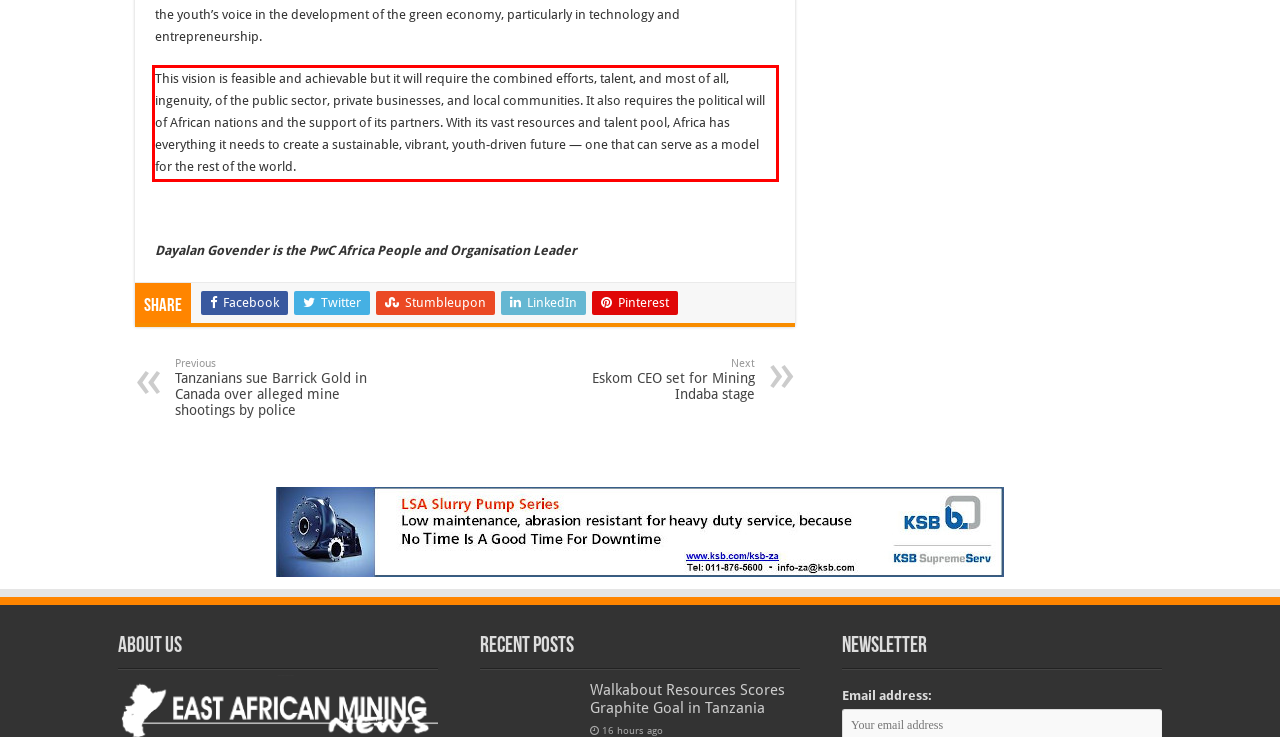Please perform OCR on the UI element surrounded by the red bounding box in the given webpage screenshot and extract its text content.

This vision is feasible and achievable but it will require the combined efforts, talent, and most of all, ingenuity, of the public sector, private businesses, and local communities. It also requires the political will of African nations and the support of its partners. With its vast resources and talent pool, Africa has everything it needs to create a sustainable, vibrant, youth-driven future — one that can serve as a model for the rest of the world.